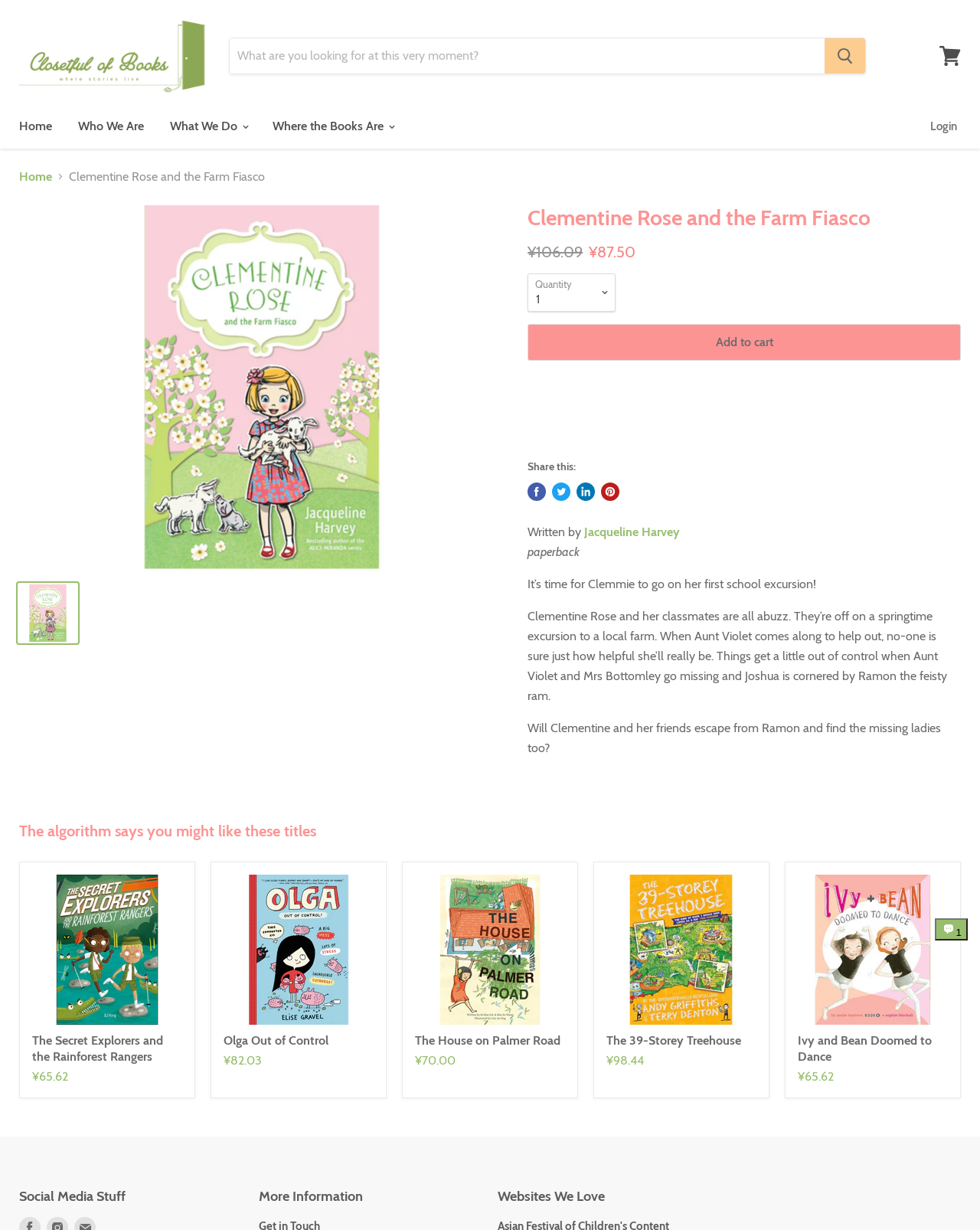Locate the bounding box coordinates of the element that needs to be clicked to carry out the instruction: "Search for a product". The coordinates should be given as four float numbers ranging from 0 to 1, i.e., [left, top, right, bottom].

[0.234, 0.03, 0.884, 0.06]